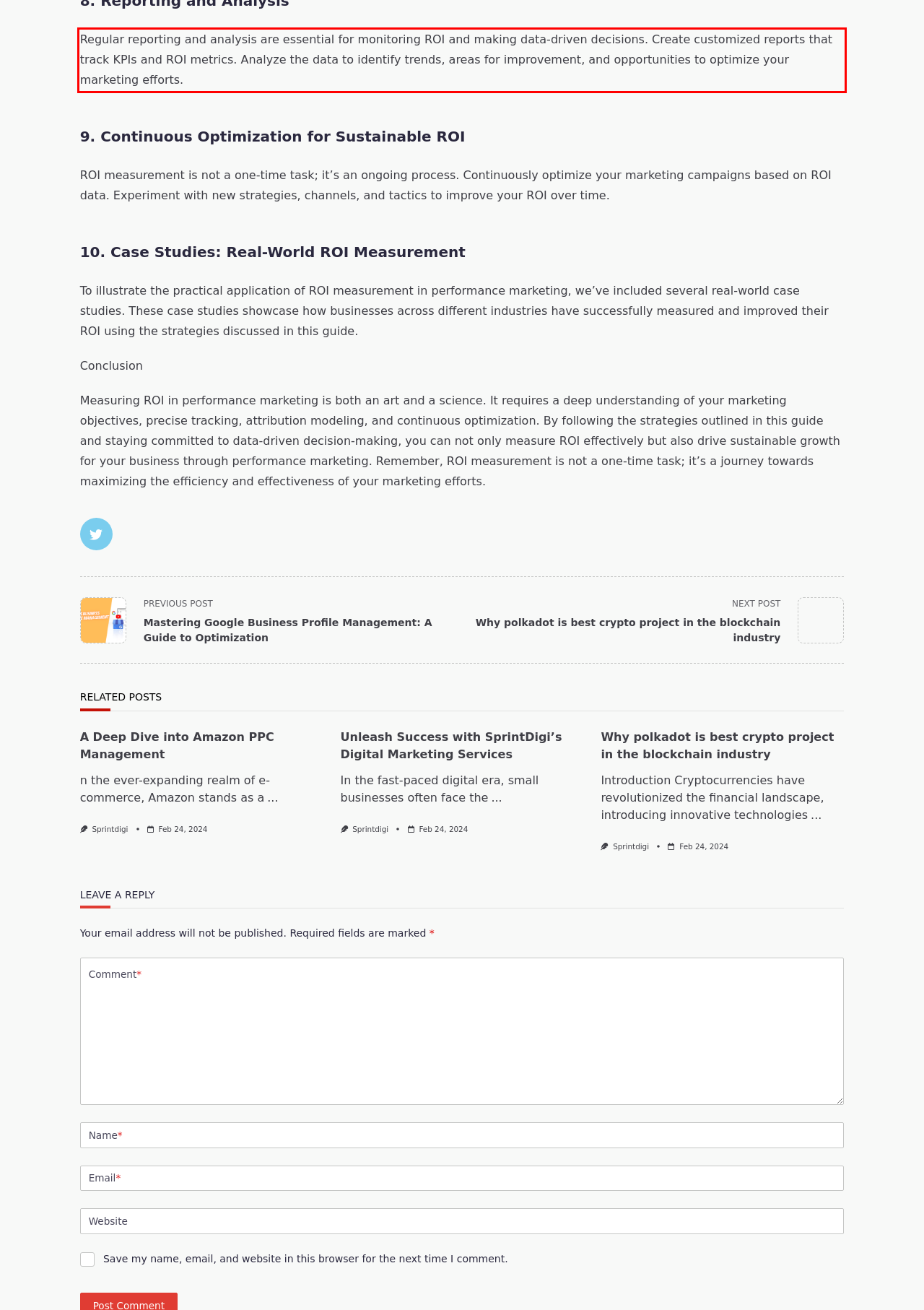Using the provided webpage screenshot, identify and read the text within the red rectangle bounding box.

Regular reporting and analysis are essential for monitoring ROI and making data-driven decisions. Create customized reports that track KPIs and ROI metrics. Analyze the data to identify trends, areas for improvement, and opportunities to optimize your marketing efforts.